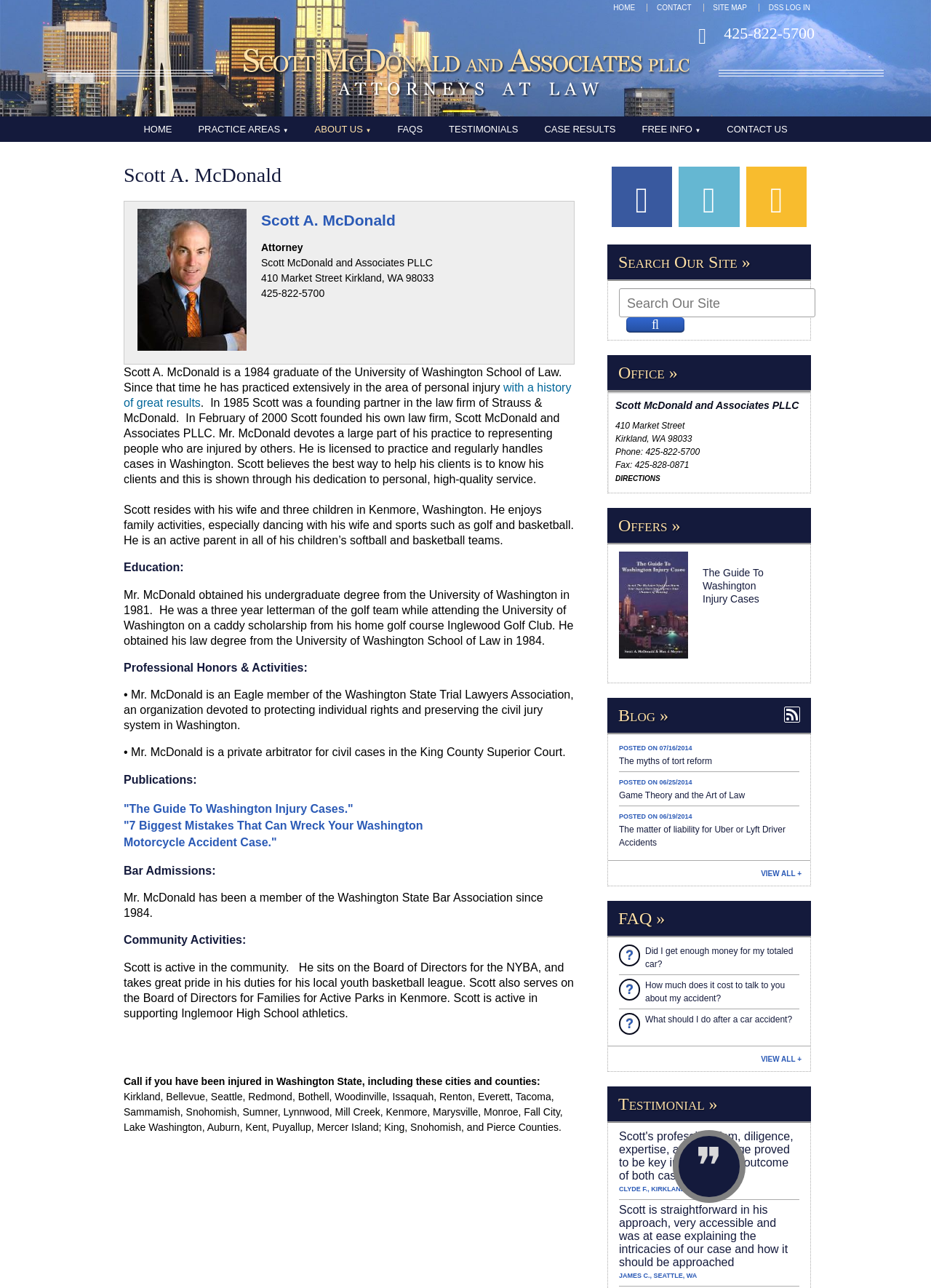Use a single word or phrase to respond to the question:
What is the name of the law firm founded by Scott A. McDonald?

Scott McDonald and Associates PLLC